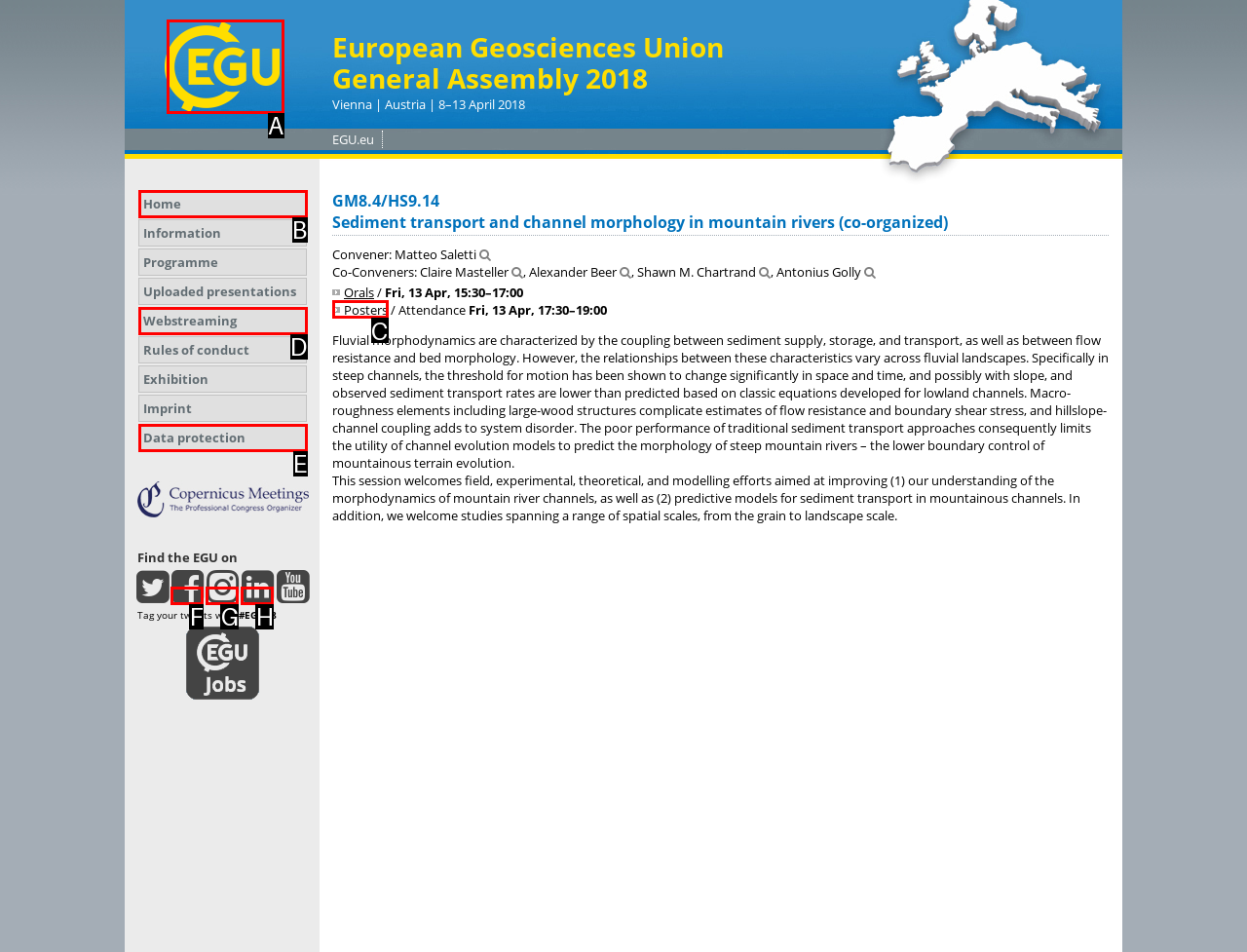Identify the option that corresponds to the given description: Data protection. Reply with the letter of the chosen option directly.

E